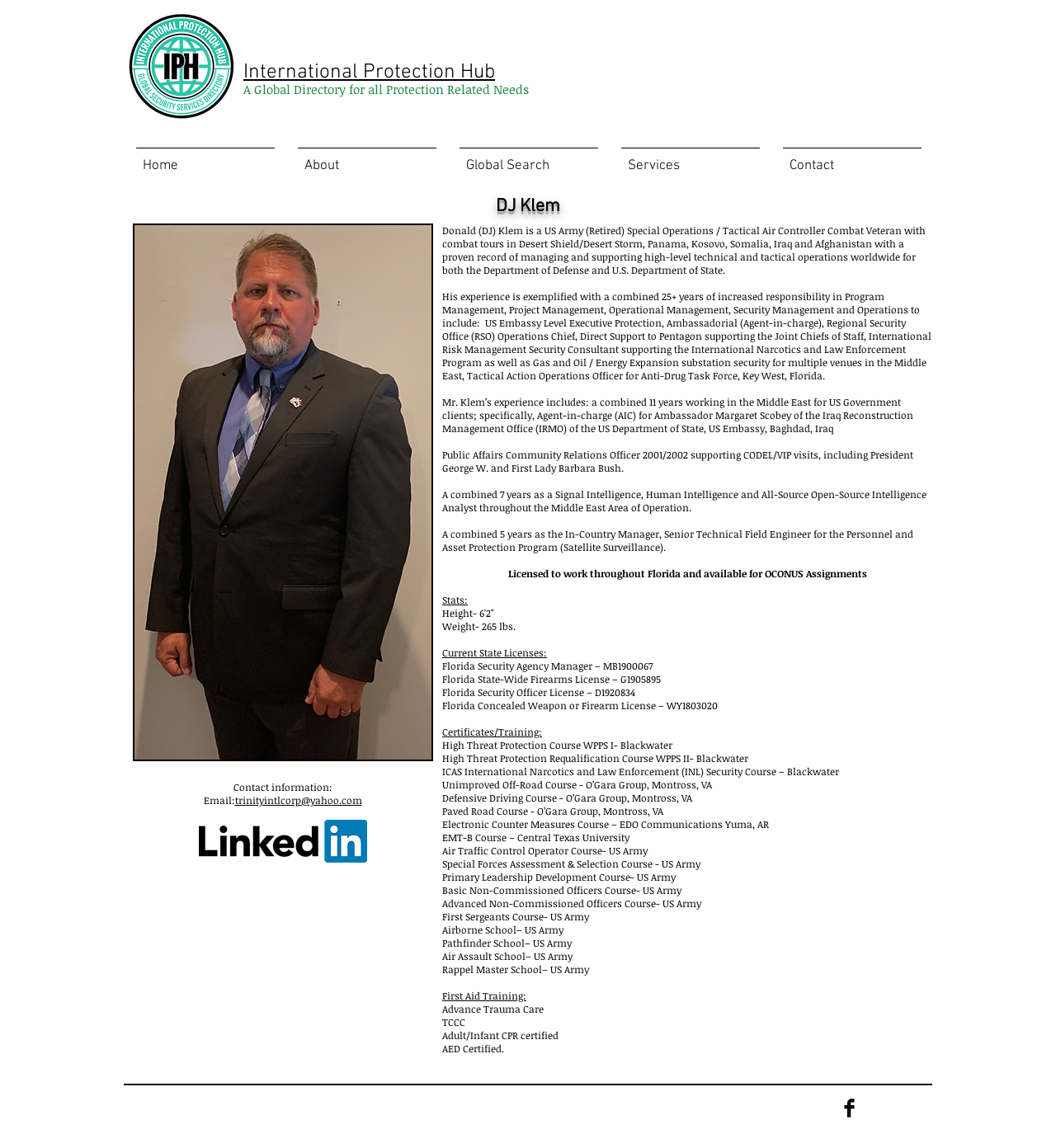Can you provide the bounding box coordinates for the element that should be clicked to implement the instruction: "Read about DJ Klem's experience"?

[0.419, 0.195, 0.877, 0.241]